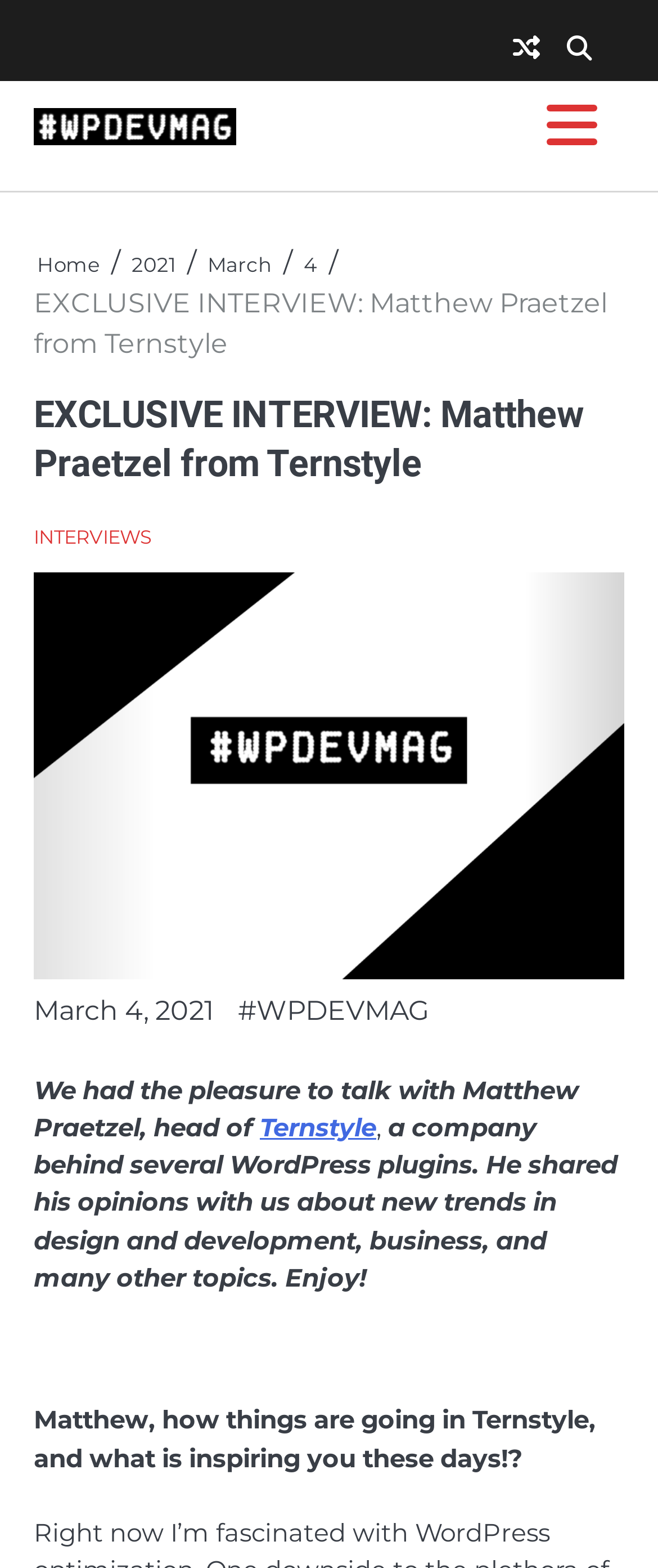Find the bounding box coordinates for the element that must be clicked to complete the instruction: "Read the interview with Matthew Praetzel". The coordinates should be four float numbers between 0 and 1, indicated as [left, top, right, bottom].

[0.051, 0.686, 0.879, 0.729]